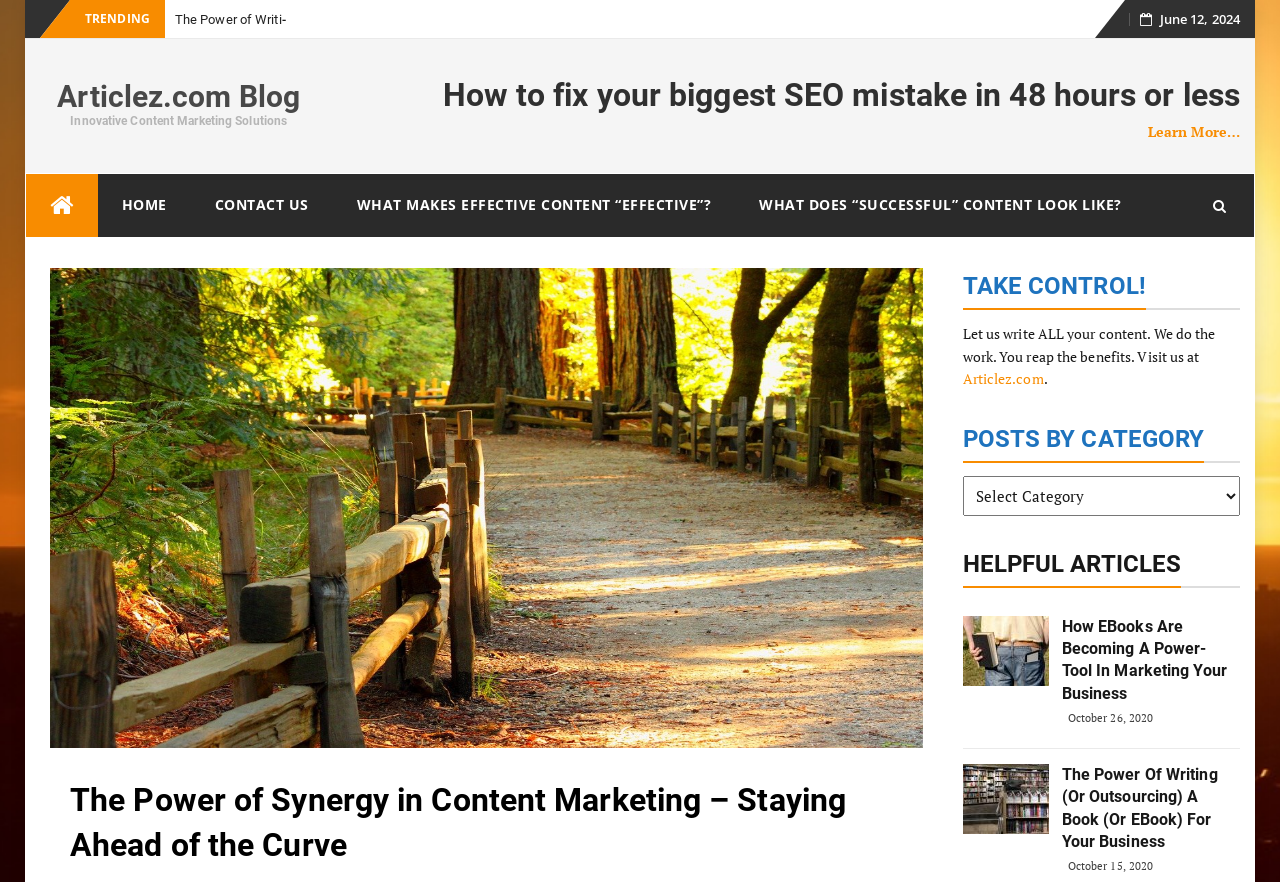Give a one-word or short-phrase answer to the following question: 
What is the title of the eBook mentioned in the article 'How eBooks Are Becoming A Power-Tool in Marketing Your Business'?

Not specified